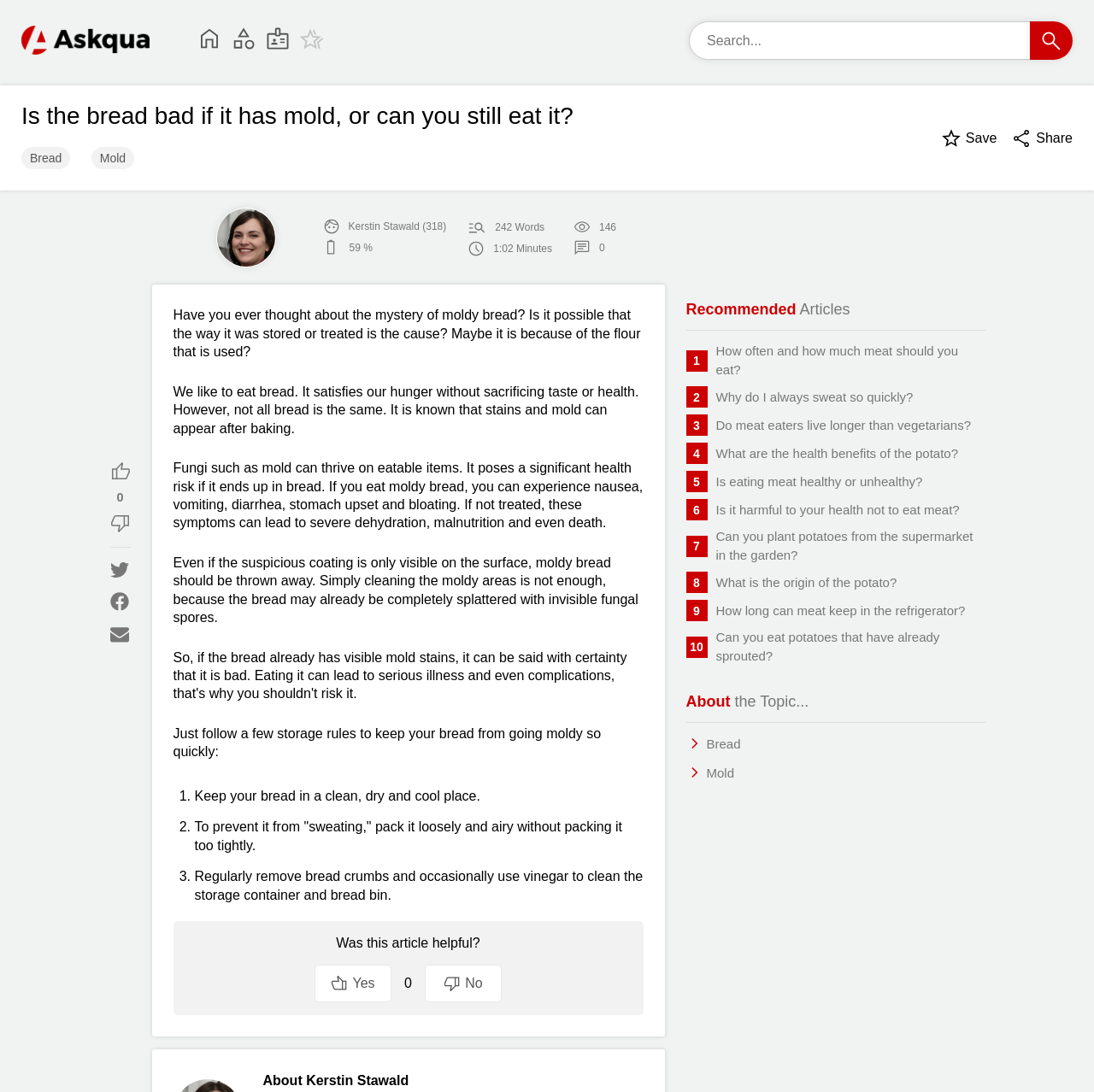How can you keep bread from going moldy?
Your answer should be a single word or phrase derived from the screenshot.

Store in clean, dry, cool place